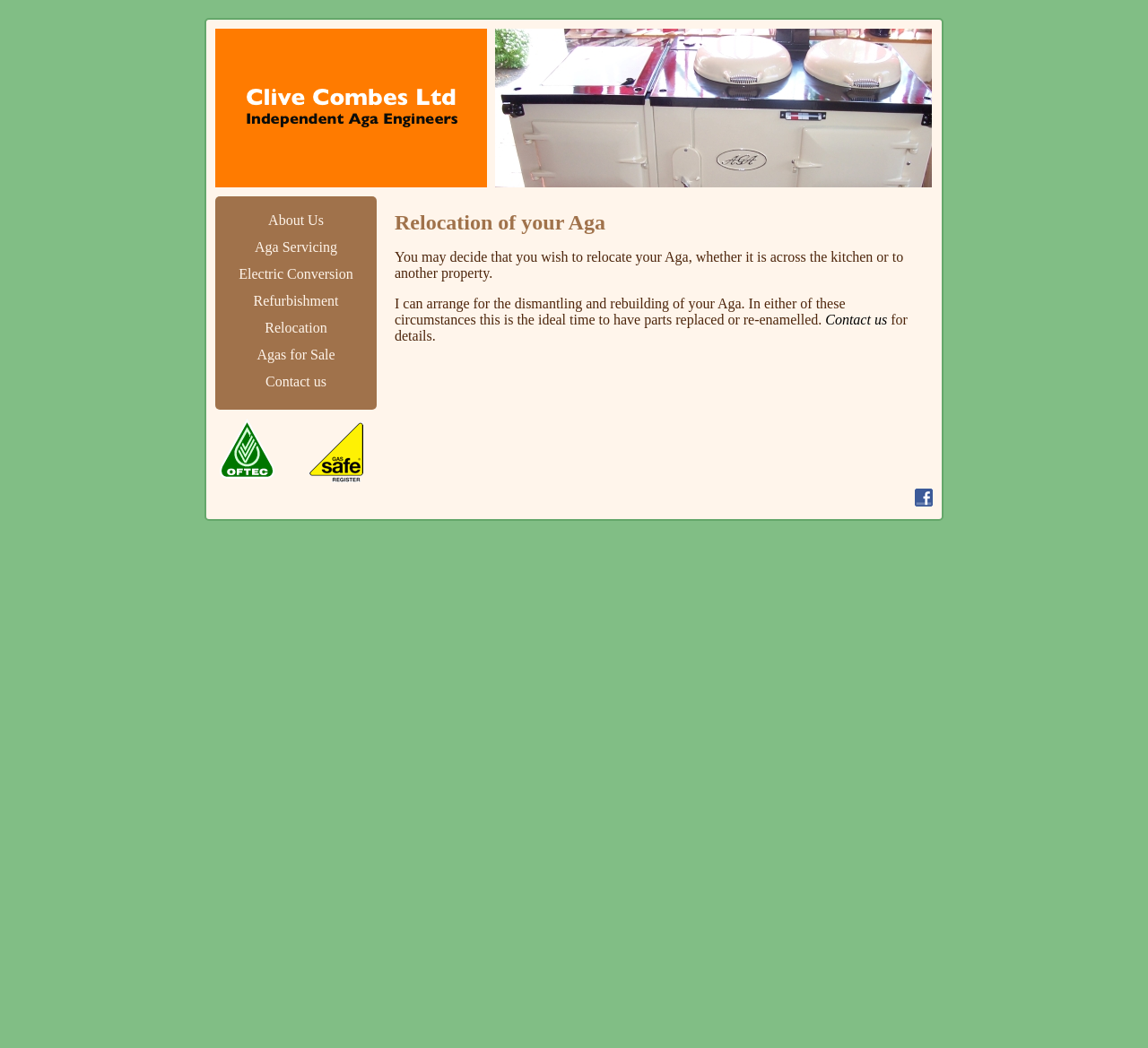Given the webpage screenshot and the description, determine the bounding box coordinates (top-left x, top-left y, bottom-right x, bottom-right y) that define the location of the UI element matching this description: Relocation

[0.231, 0.305, 0.285, 0.32]